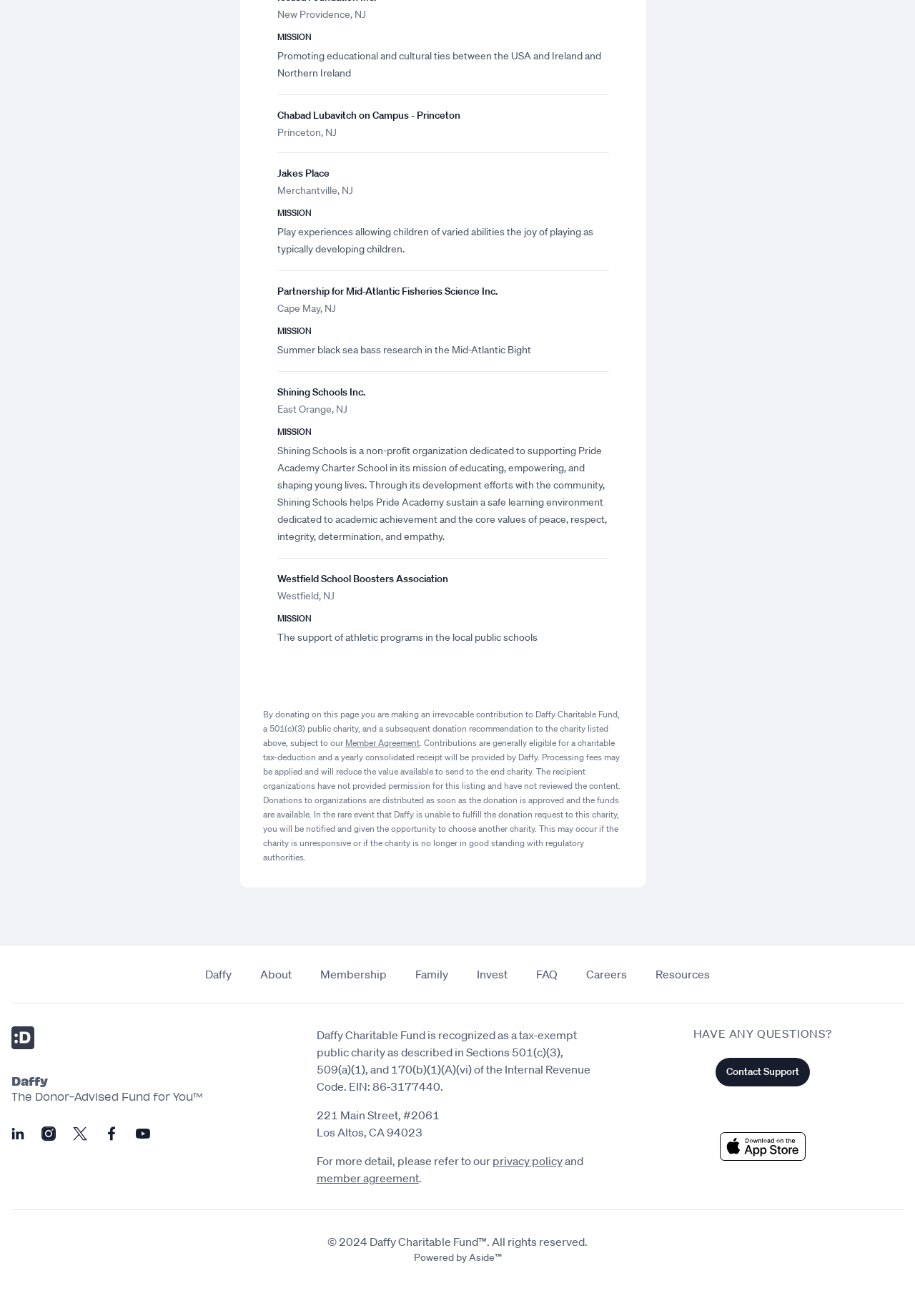Identify the bounding box for the given UI element using the description provided. Coordinates should be in the format (top-left x, top-left y, bottom-right x, bottom-right y) and must be between 0 and 1. Here is the description: parent_node: Search For: name="s" placeholder="Search"

None